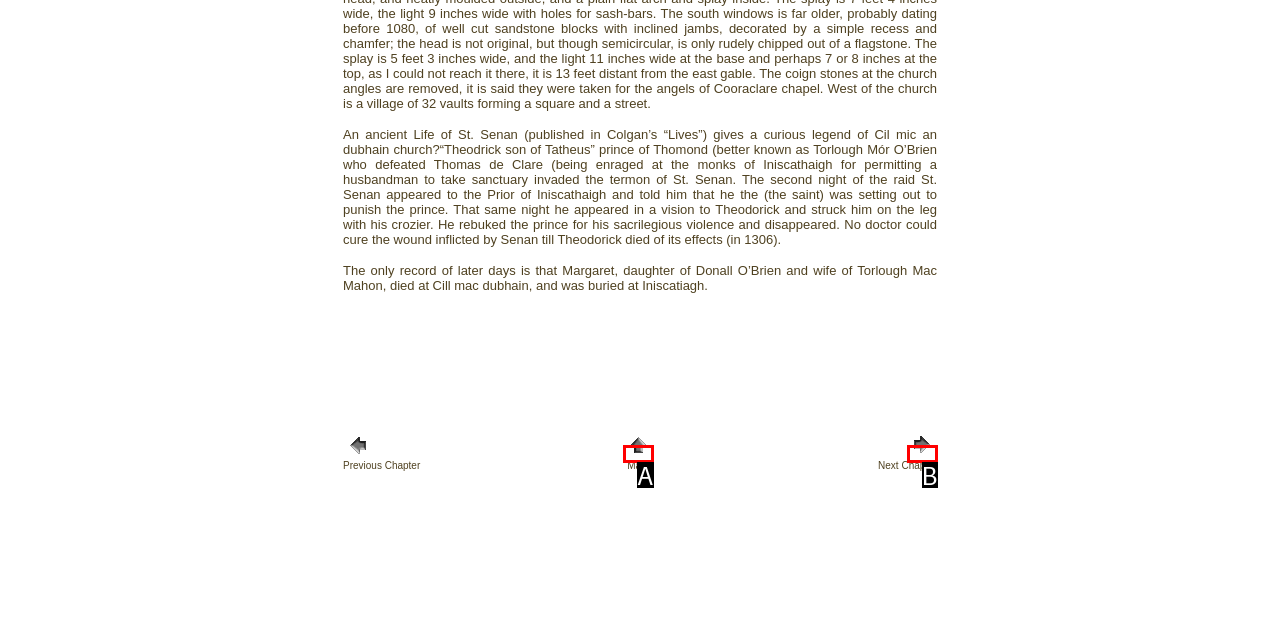Select the letter from the given choices that aligns best with the description: parent_node: Main. Reply with the specific letter only.

A